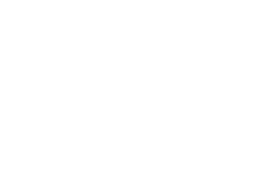Use the information in the screenshot to answer the question comprehensively: What does the product icon serve as for users?

The product icon serves as a visual cue for users seeking advanced solutions in climatic testing, emphasizing the sophisticated design and craftsmanship of the equipment.